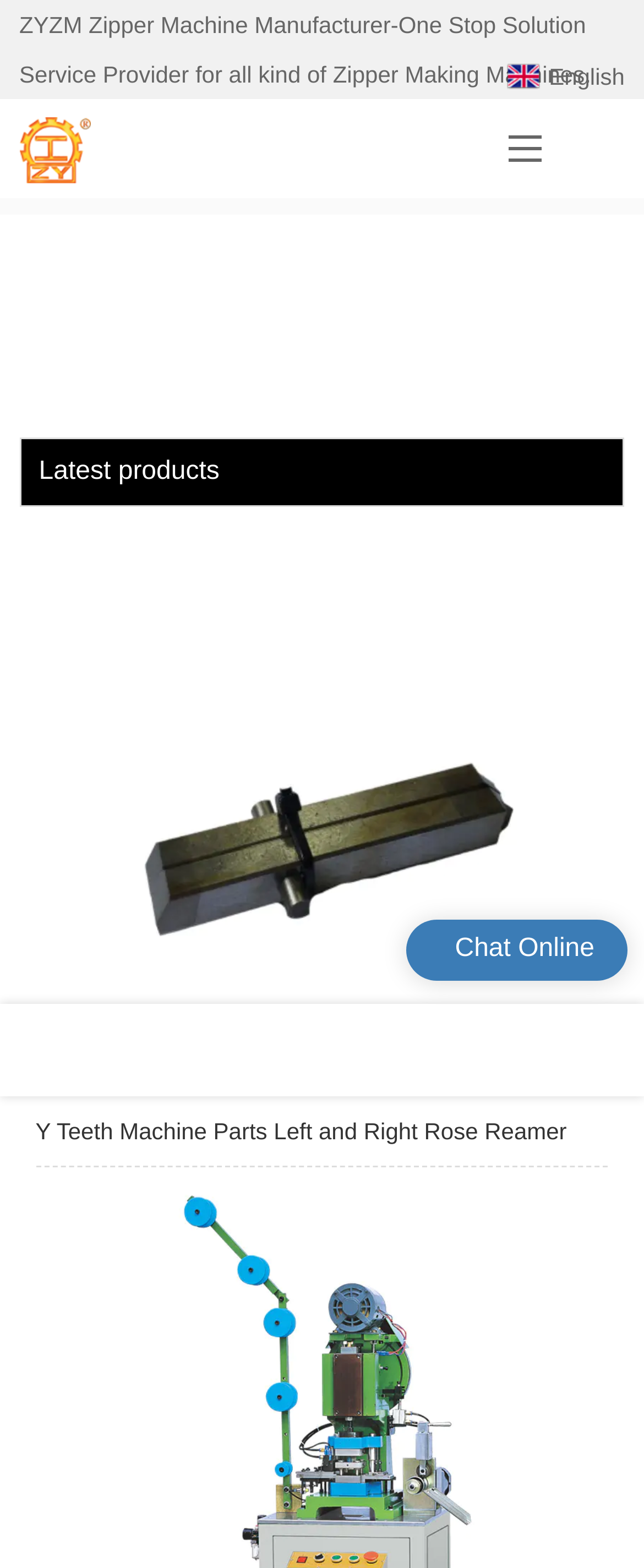What is the text of the button located at the top right corner?
Can you give a detailed and elaborate answer to the question?

The button located at the top right corner has an empty text, which can be found in the button element with ID 293. This button is located at the top right corner of the webpage, with its y-coordinate values indicating its vertical position.